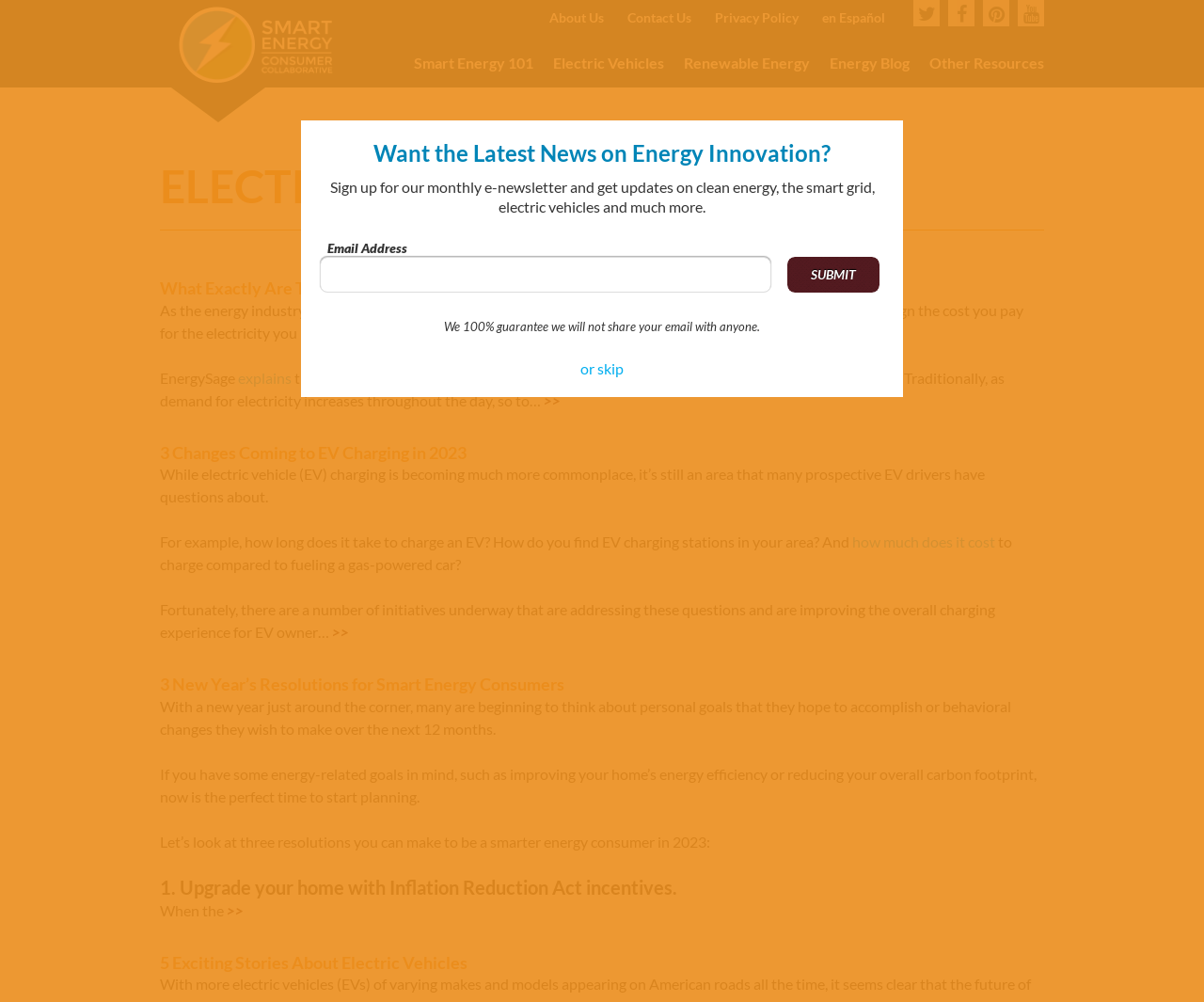Determine the bounding box coordinates of the section to be clicked to follow the instruction: "Subscribe to the monthly e-newsletter". The coordinates should be given as four float numbers between 0 and 1, formatted as [left, top, right, bottom].

[0.654, 0.256, 0.73, 0.292]